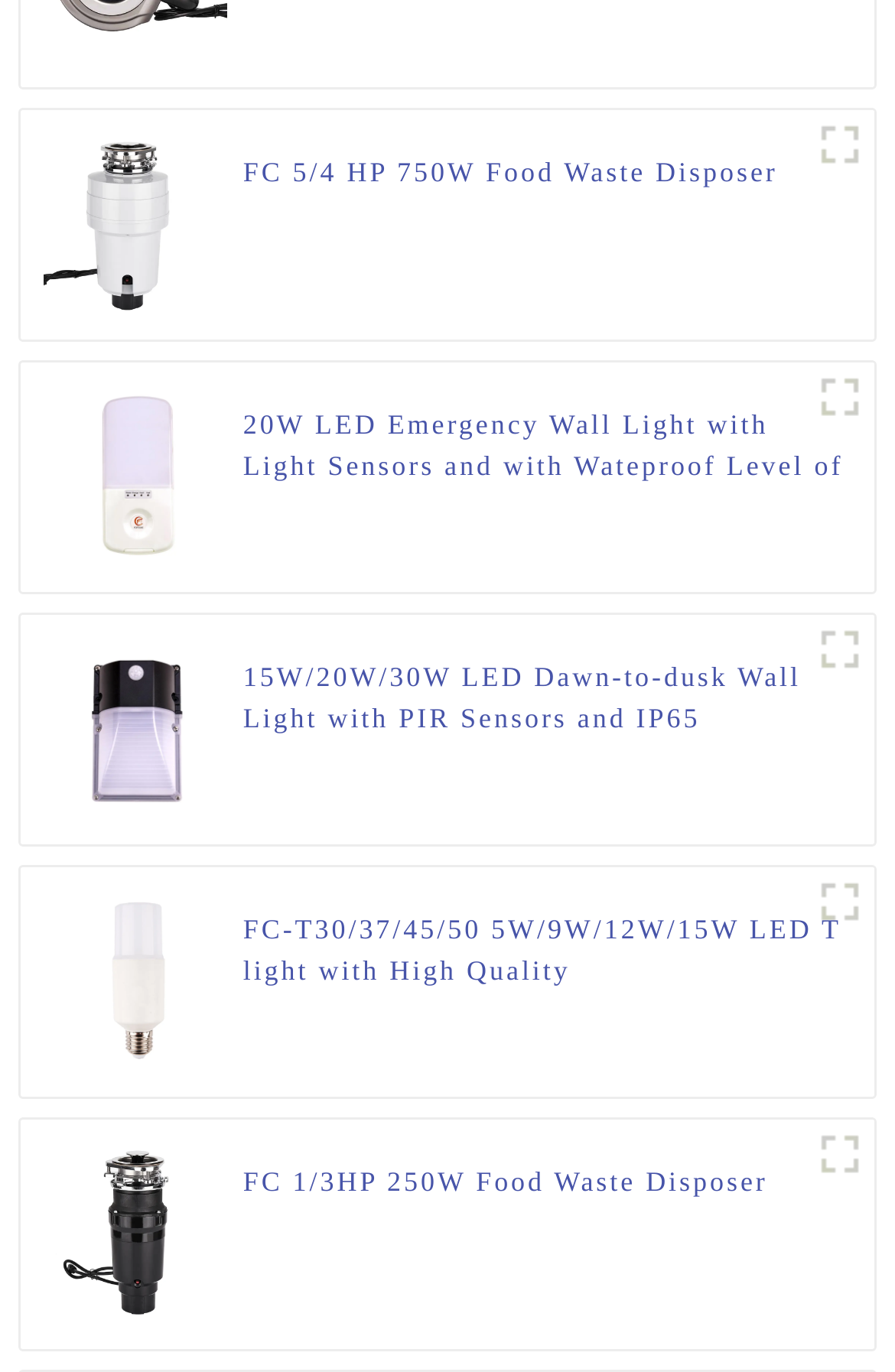Using the element description: "title="DSC00168"", determine the bounding box coordinates for the specified UI element. The coordinates should be four float numbers between 0 and 1, [left, top, right, bottom].

[0.9, 0.632, 0.977, 0.682]